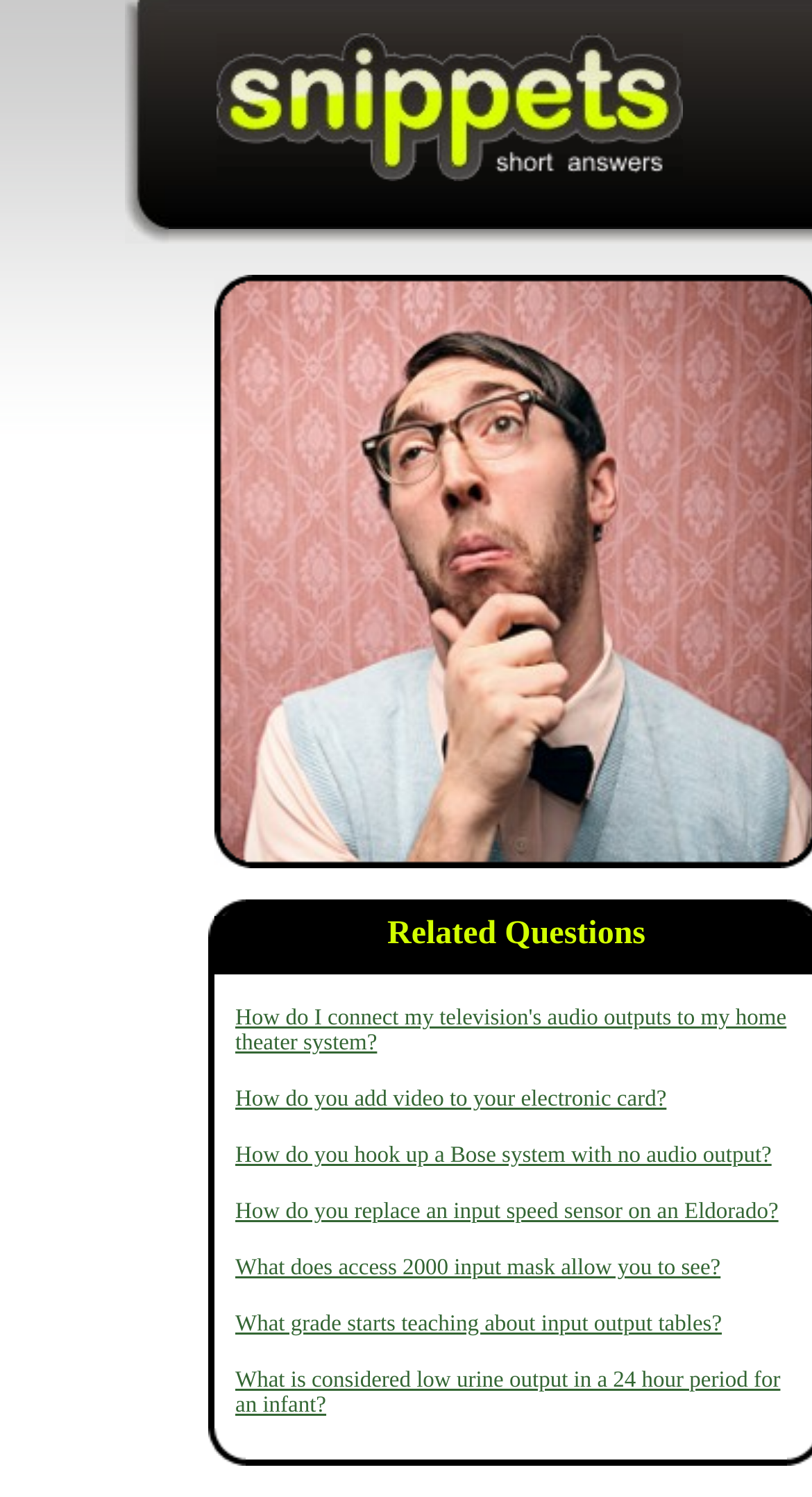Using the format (top-left x, top-left y, bottom-right x, bottom-right y), and given the element description, identify the bounding box coordinates within the screenshot: parent_node: login register

[0.267, 0.022, 0.841, 0.121]